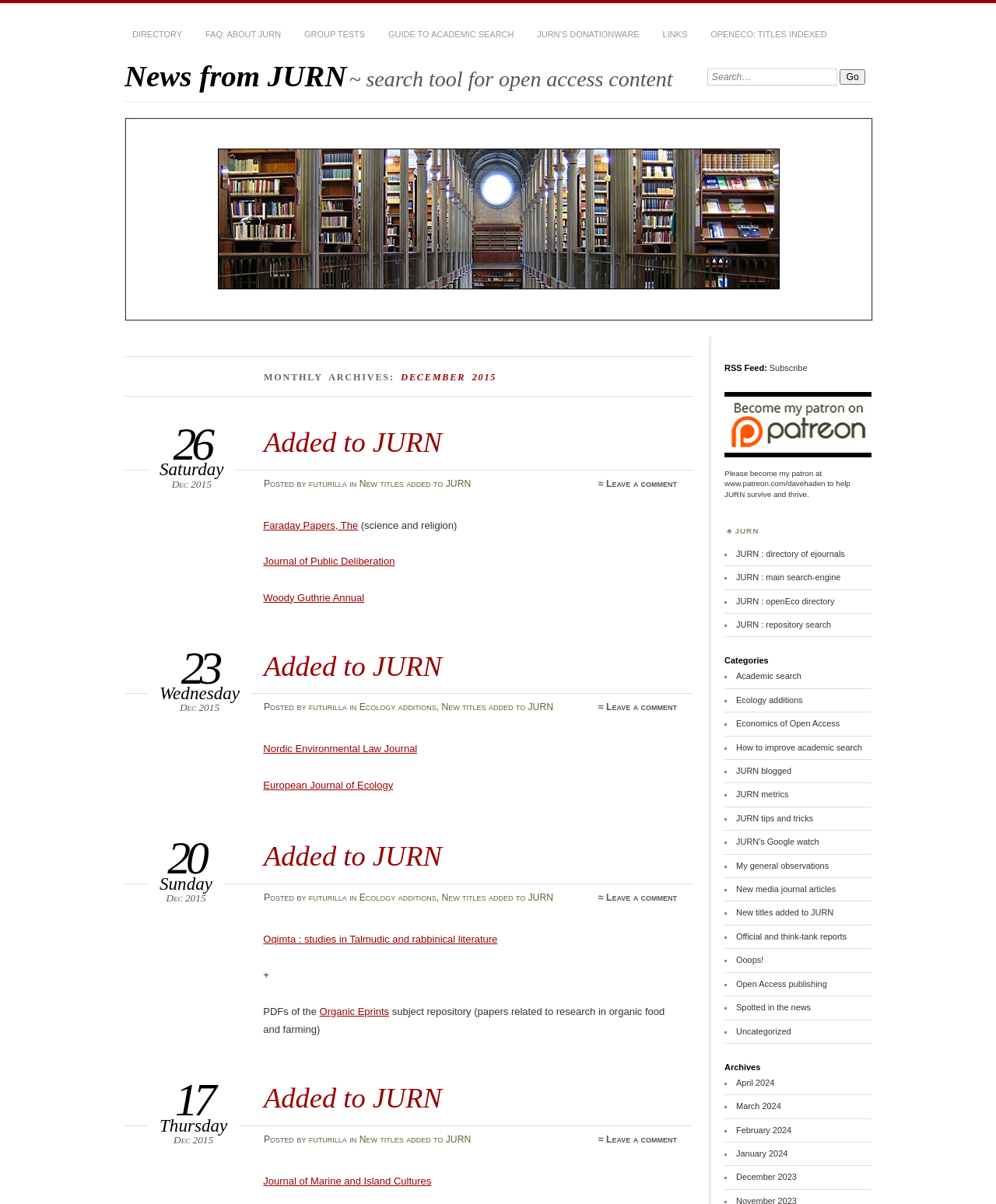From the image, can you give a detailed response to the question below:
What is the search box placeholder text?

I looked at the search box and found that the placeholder text is 'Search:'.